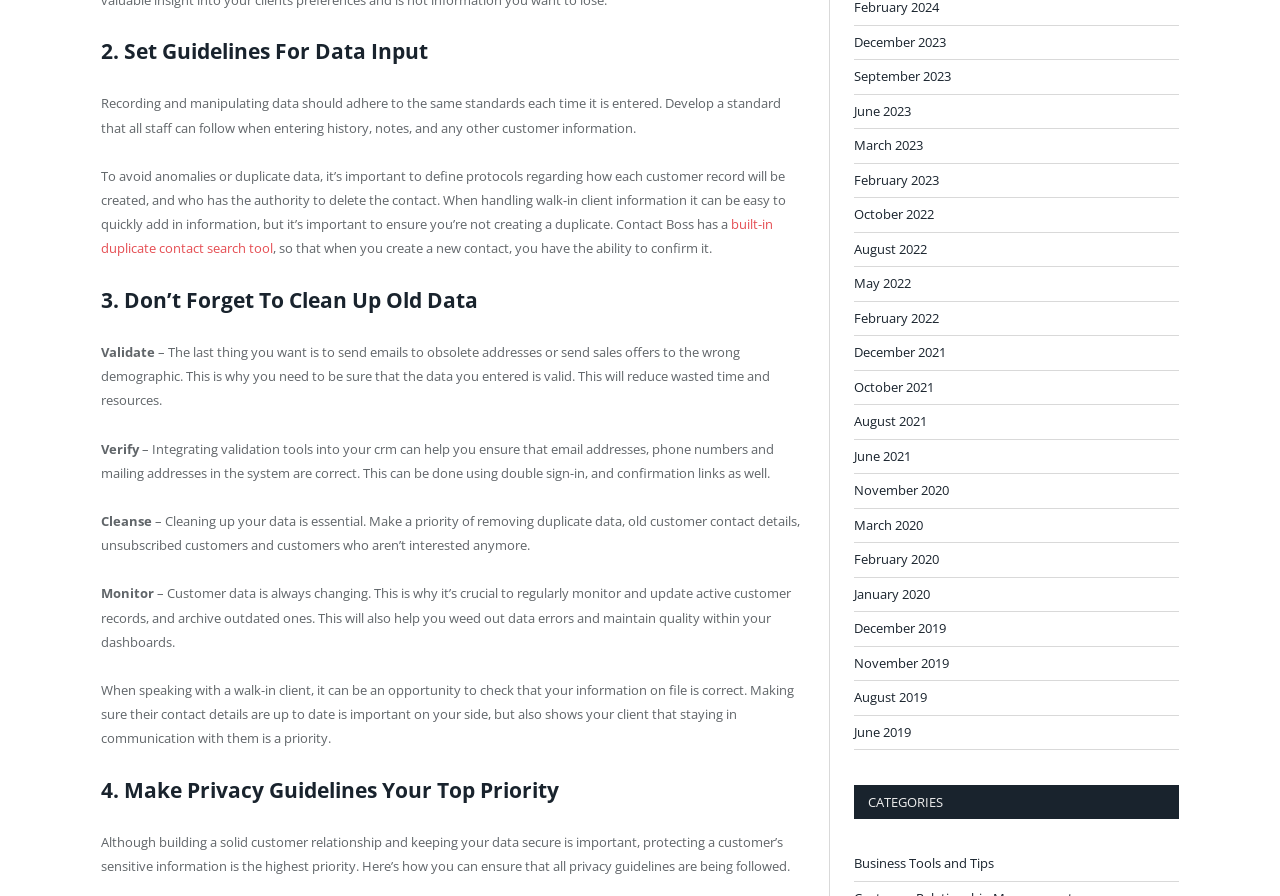Consider the image and give a detailed and elaborate answer to the question: 
What category does this article belong to?

The webpage categorizes this article under 'Business Tools and Tips', which suggests that the article provides tips and tools related to business management and customer relationship management.